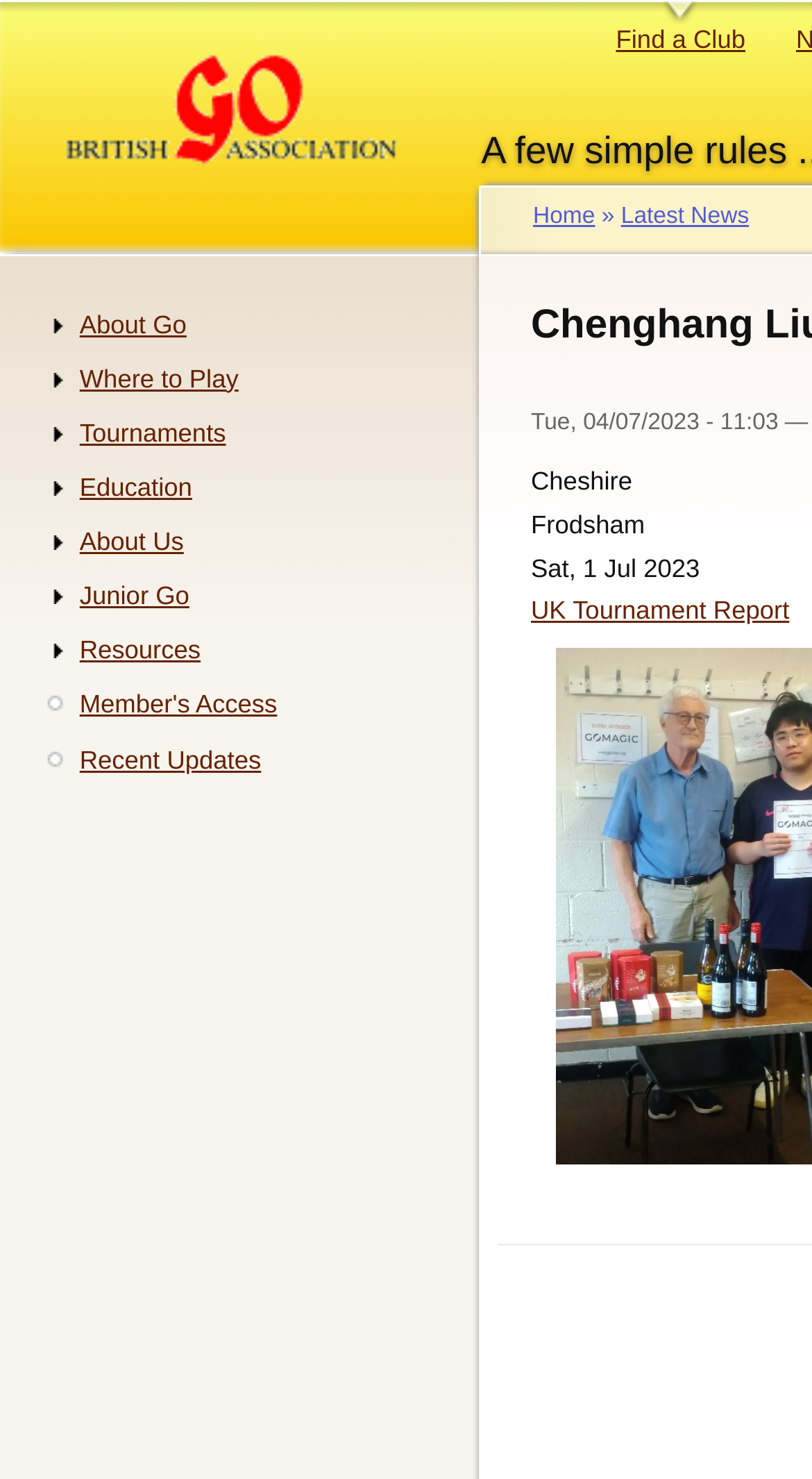Can you give a comprehensive explanation to the question given the content of the image?
What is the navigation menu item after 'Where to Play'?

The answer can be found in the navigation menu. The menu item 'Where to Play' is followed by 'Tournaments'.